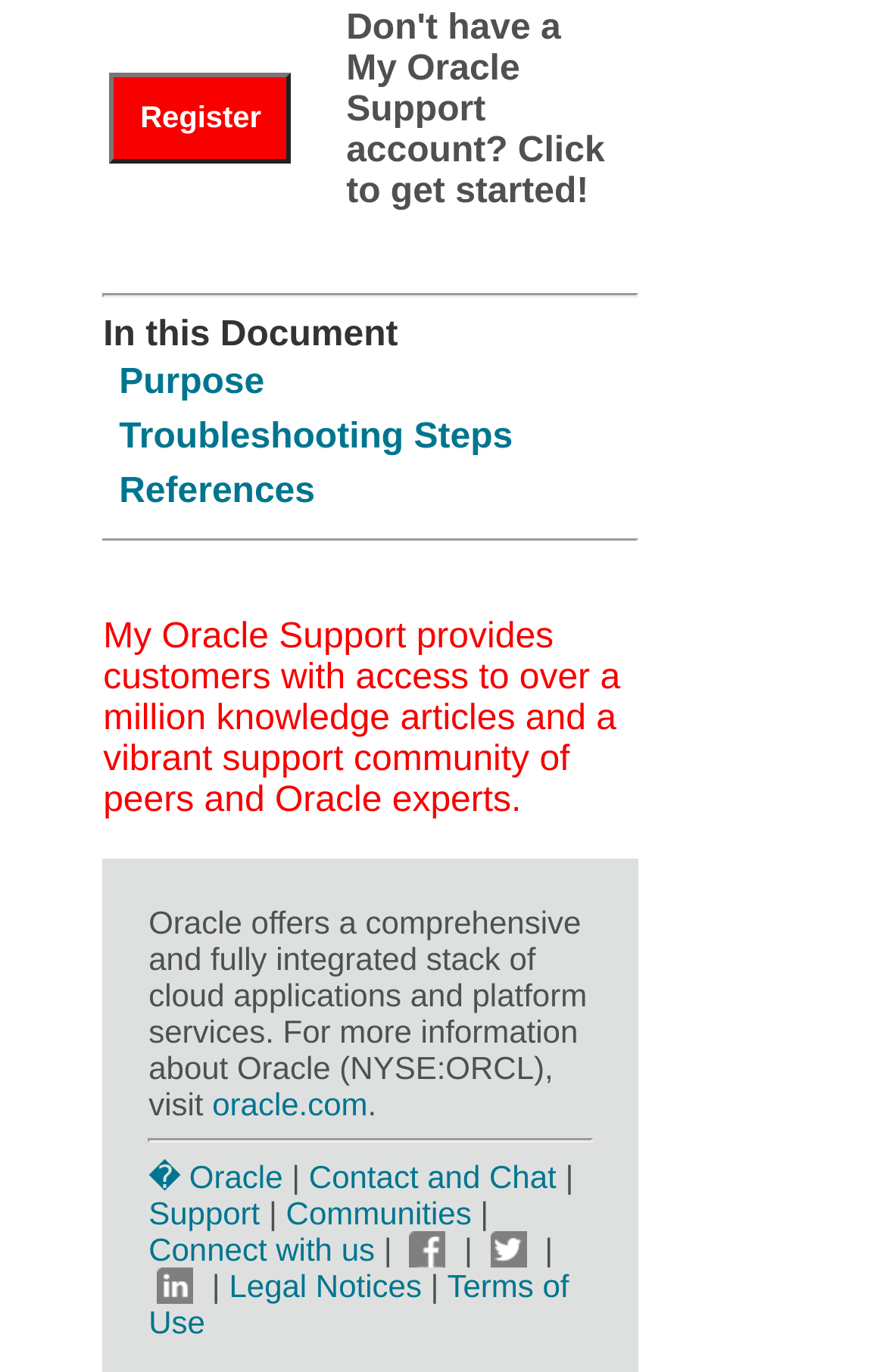Show the bounding box coordinates of the element that should be clicked to complete the task: "Visit oracle.com".

[0.239, 0.791, 0.415, 0.818]